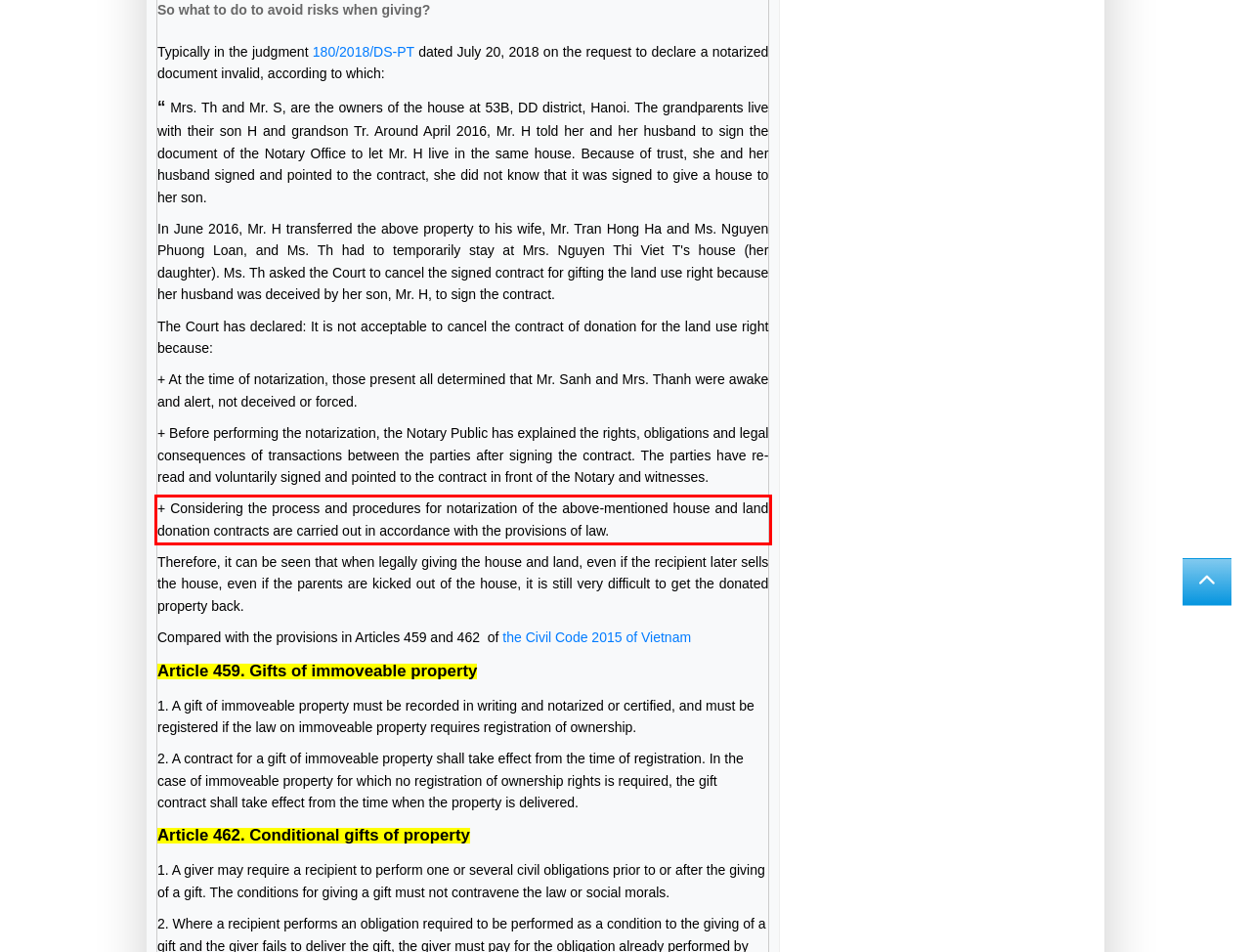Analyze the red bounding box in the provided webpage screenshot and generate the text content contained within.

+ Considering the process and procedures for notarization of the above-mentioned house and land donation contracts are carried out in accordance with the provisions of law.